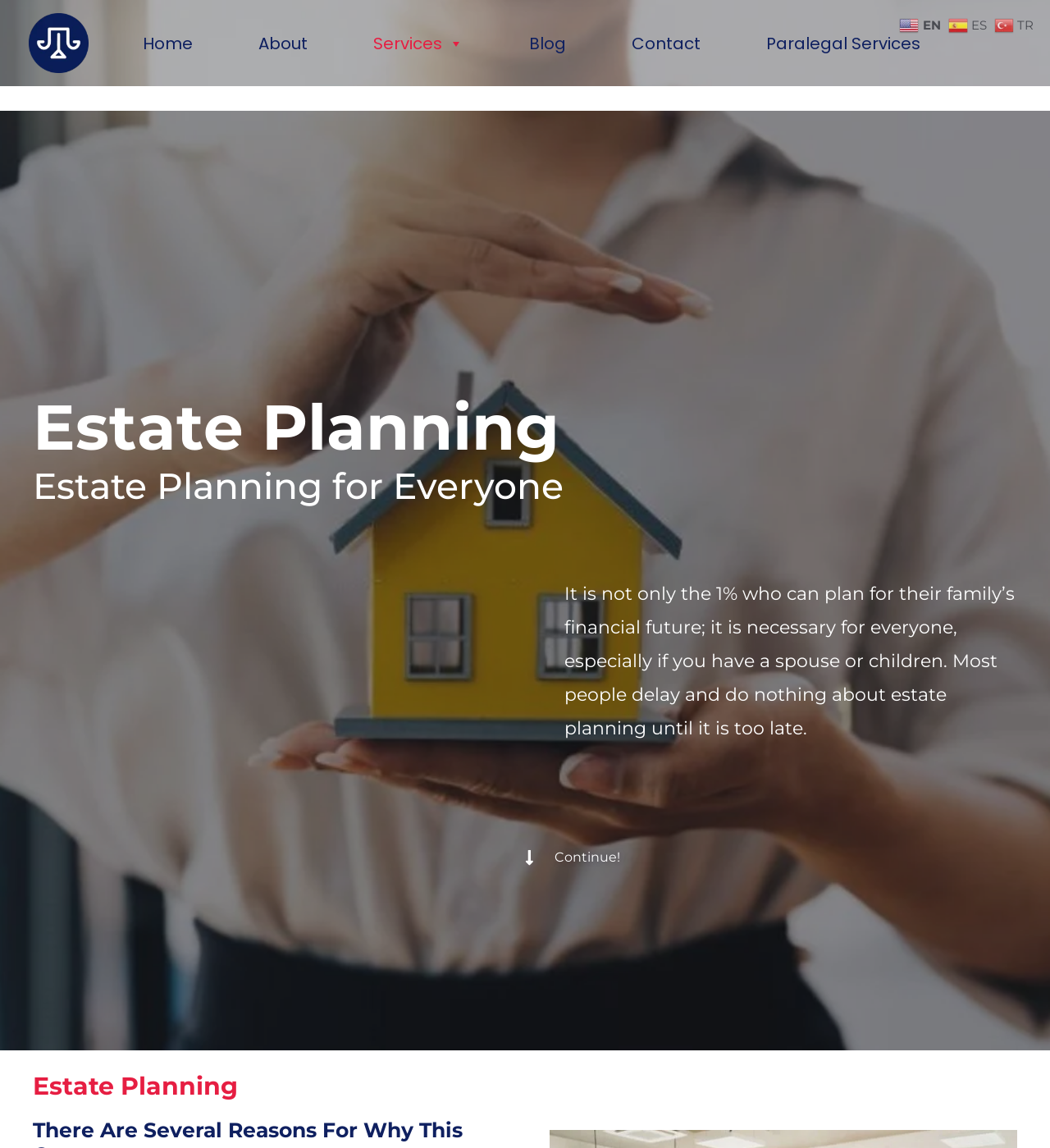Please identify the bounding box coordinates of the clickable element to fulfill the following instruction: "switch to English language". The coordinates should be four float numbers between 0 and 1, i.e., [left, top, right, bottom].

[0.856, 0.014, 0.9, 0.028]